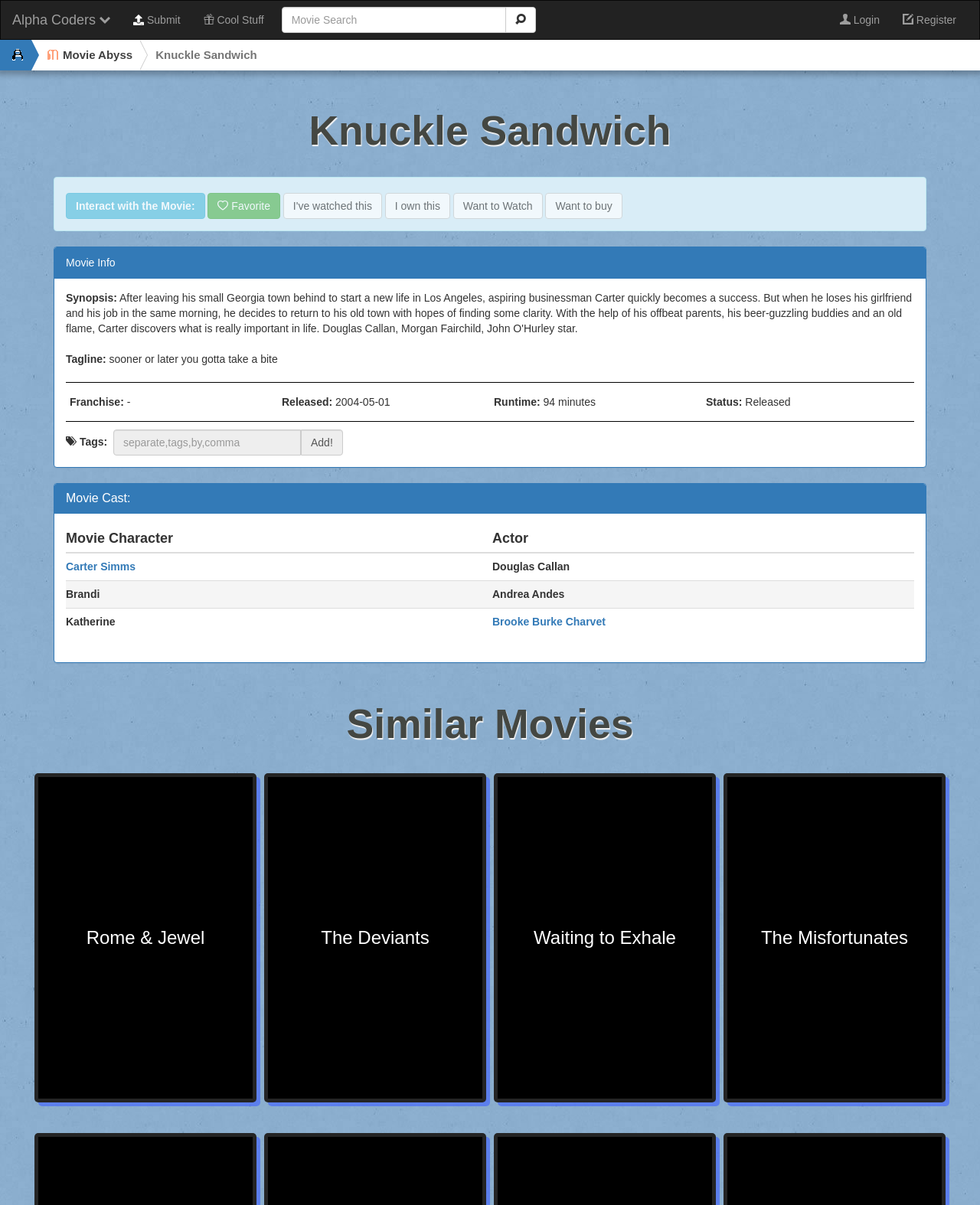Based on the element description "parent_node: ABOUT US", predict the bounding box coordinates of the UI element.

None